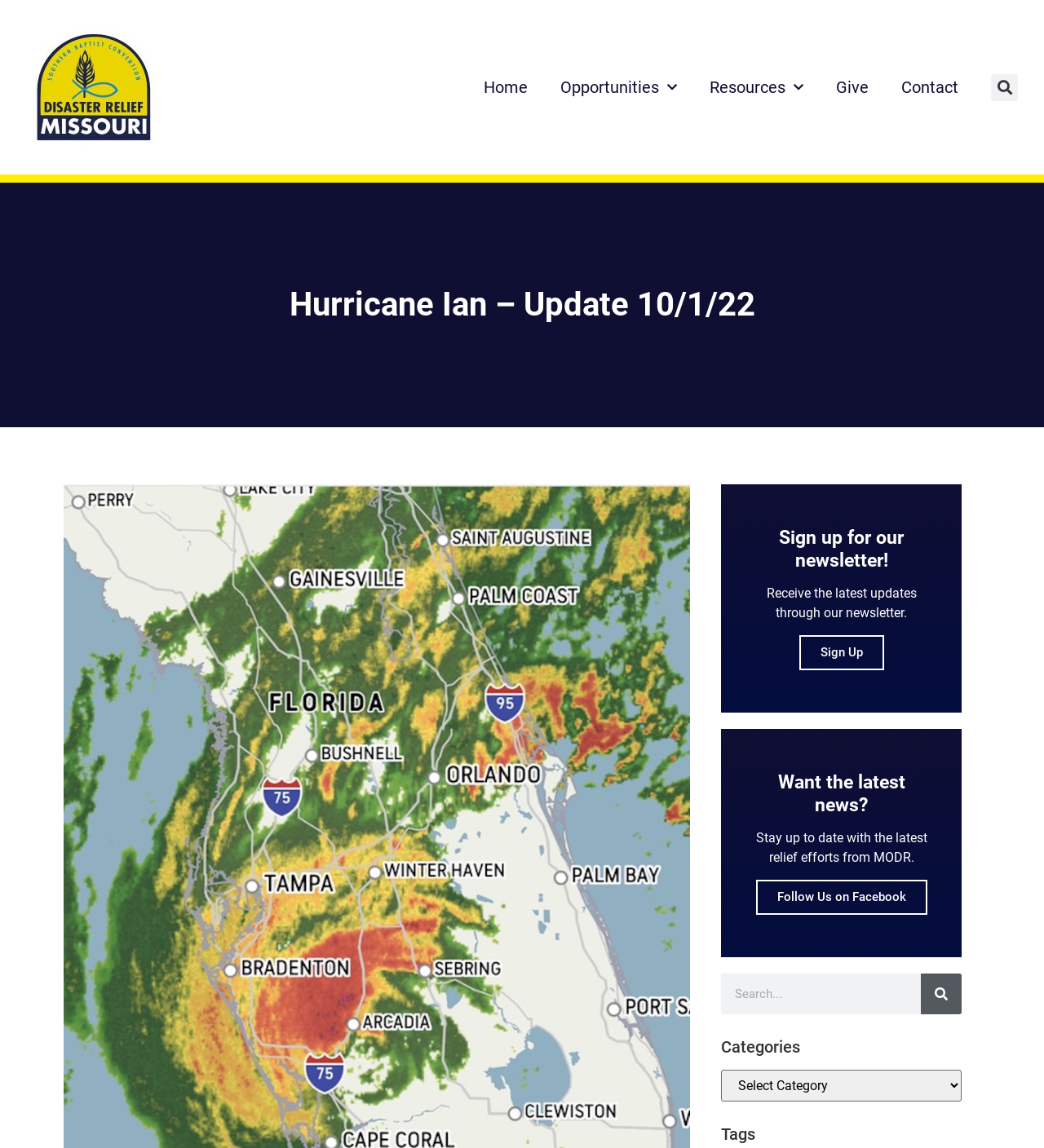Find the bounding box coordinates of the clickable region needed to perform the following instruction: "Sign up for the newsletter". The coordinates should be provided as four float numbers between 0 and 1, i.e., [left, top, right, bottom].

[0.691, 0.422, 0.921, 0.621]